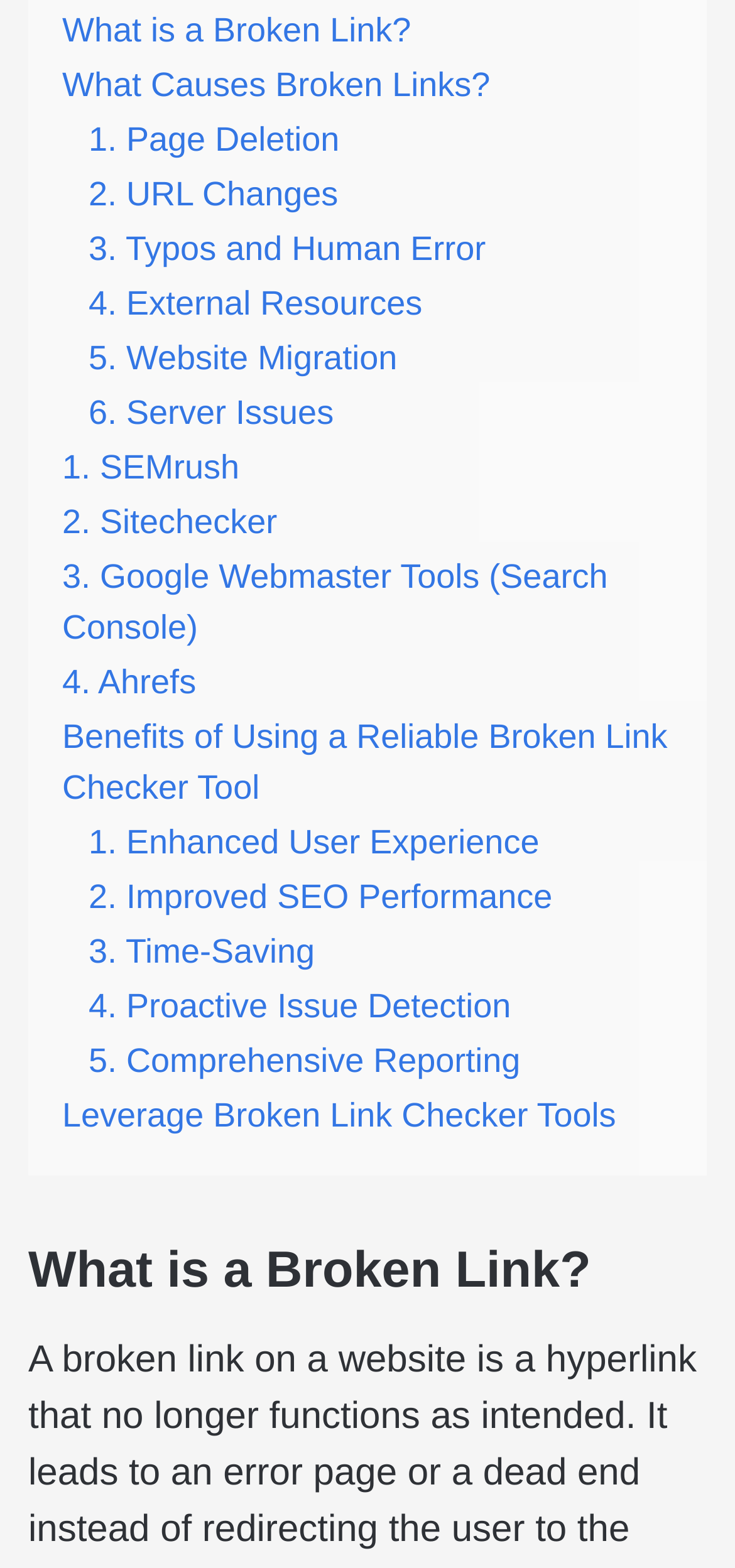Bounding box coordinates must be specified in the format (top-left x, top-left y, bottom-right x, bottom-right y). All values should be floating point numbers between 0 and 1. What are the bounding box coordinates of the UI element described as: What Causes Broken Links?

[0.085, 0.042, 0.667, 0.066]